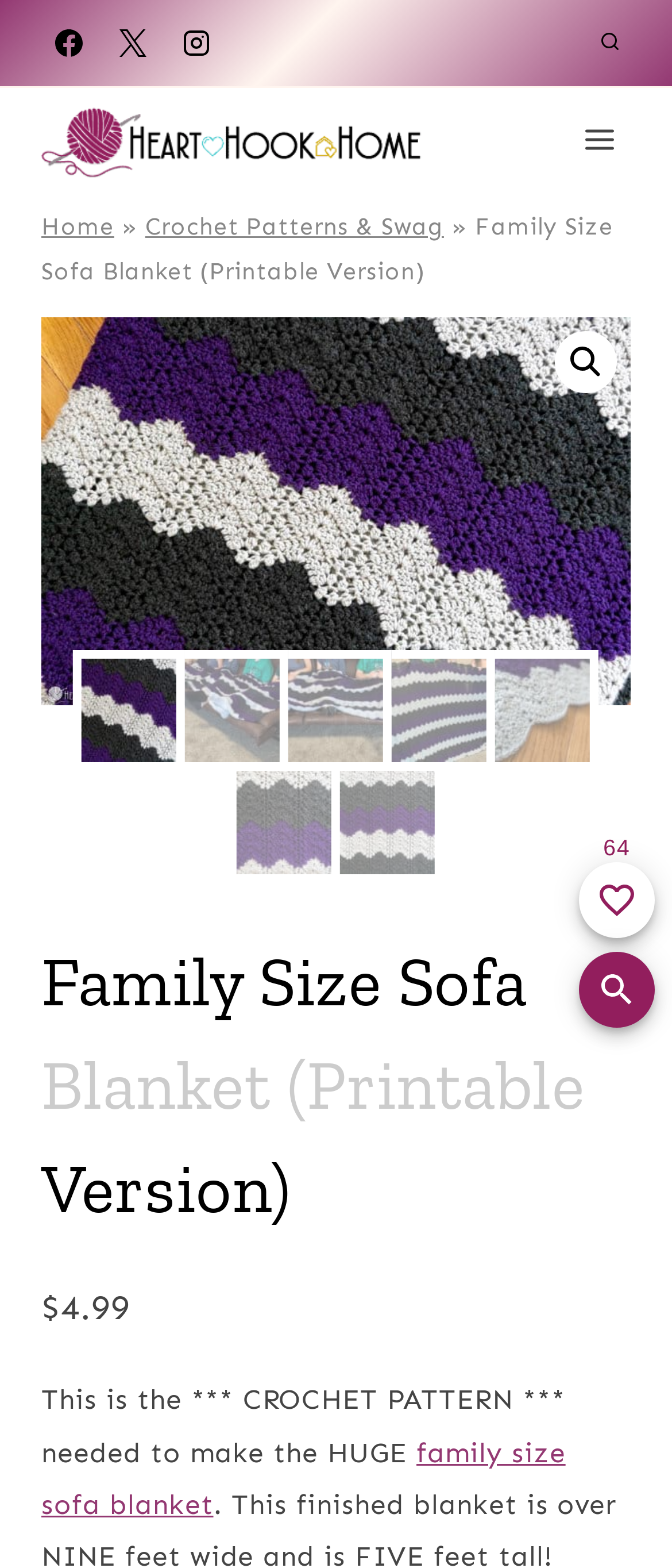Refer to the image and provide an in-depth answer to the question: 
What is the name of the social media platform with an 'X' icon?

The name of the social media platform with an 'X' icon can be found on the webpage by looking at the icons at the top-right corner, where the 'X' icon is next to the text 'Facebook'.